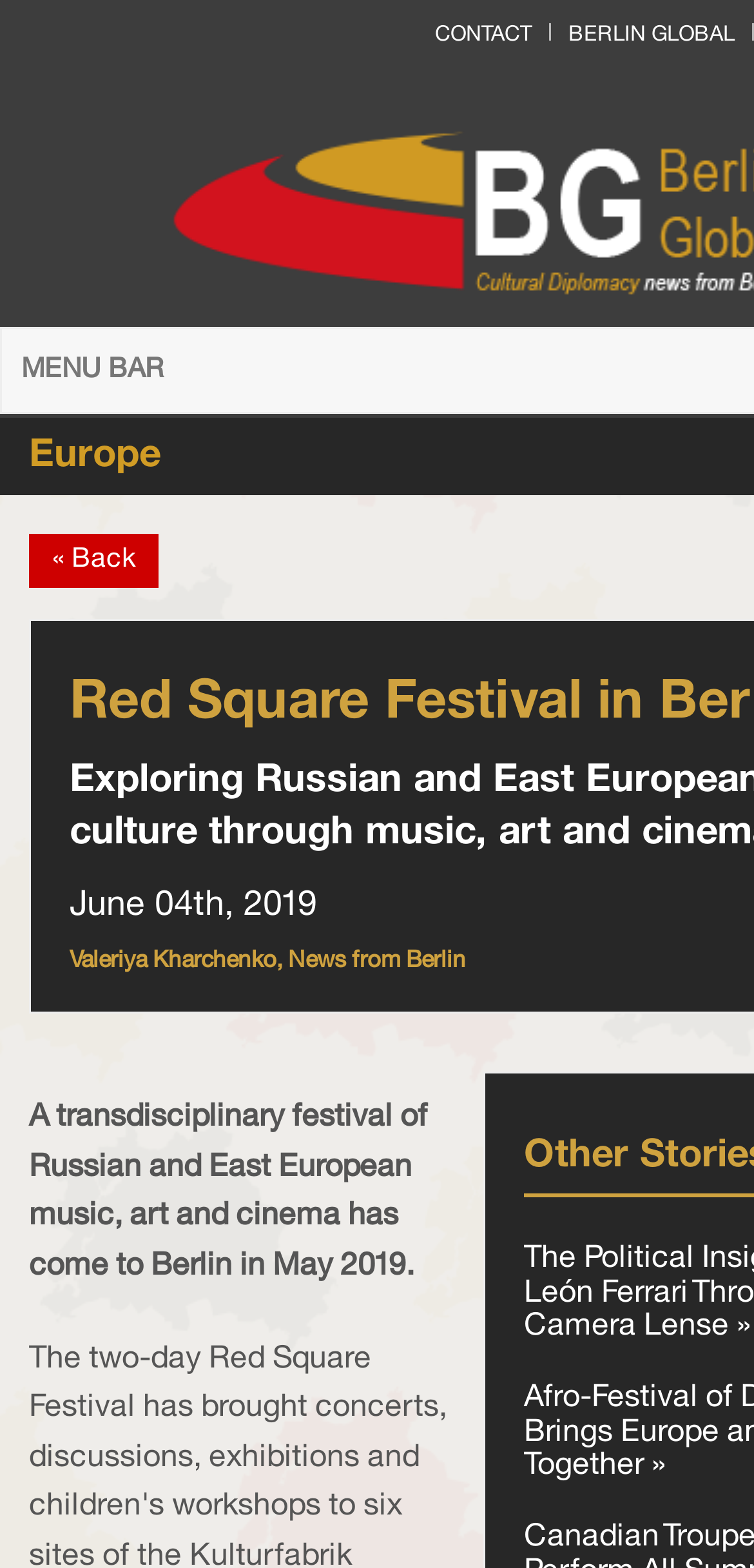Please find the bounding box coordinates (top-left x, top-left y, bottom-right x, bottom-right y) in the screenshot for the UI element described as follows: Contact

[0.577, 0.016, 0.705, 0.028]